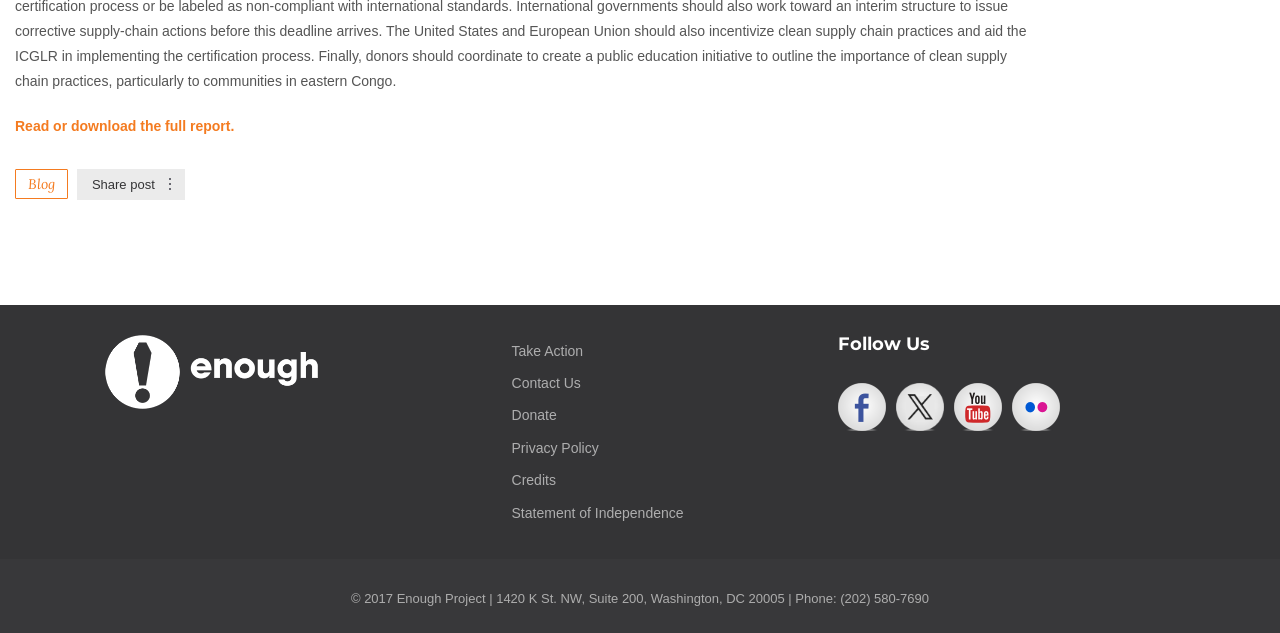Determine the bounding box for the HTML element described here: "Statement of Independence". The coordinates should be given as [left, top, right, bottom] with each number being a float between 0 and 1.

[0.4, 0.797, 0.534, 0.822]